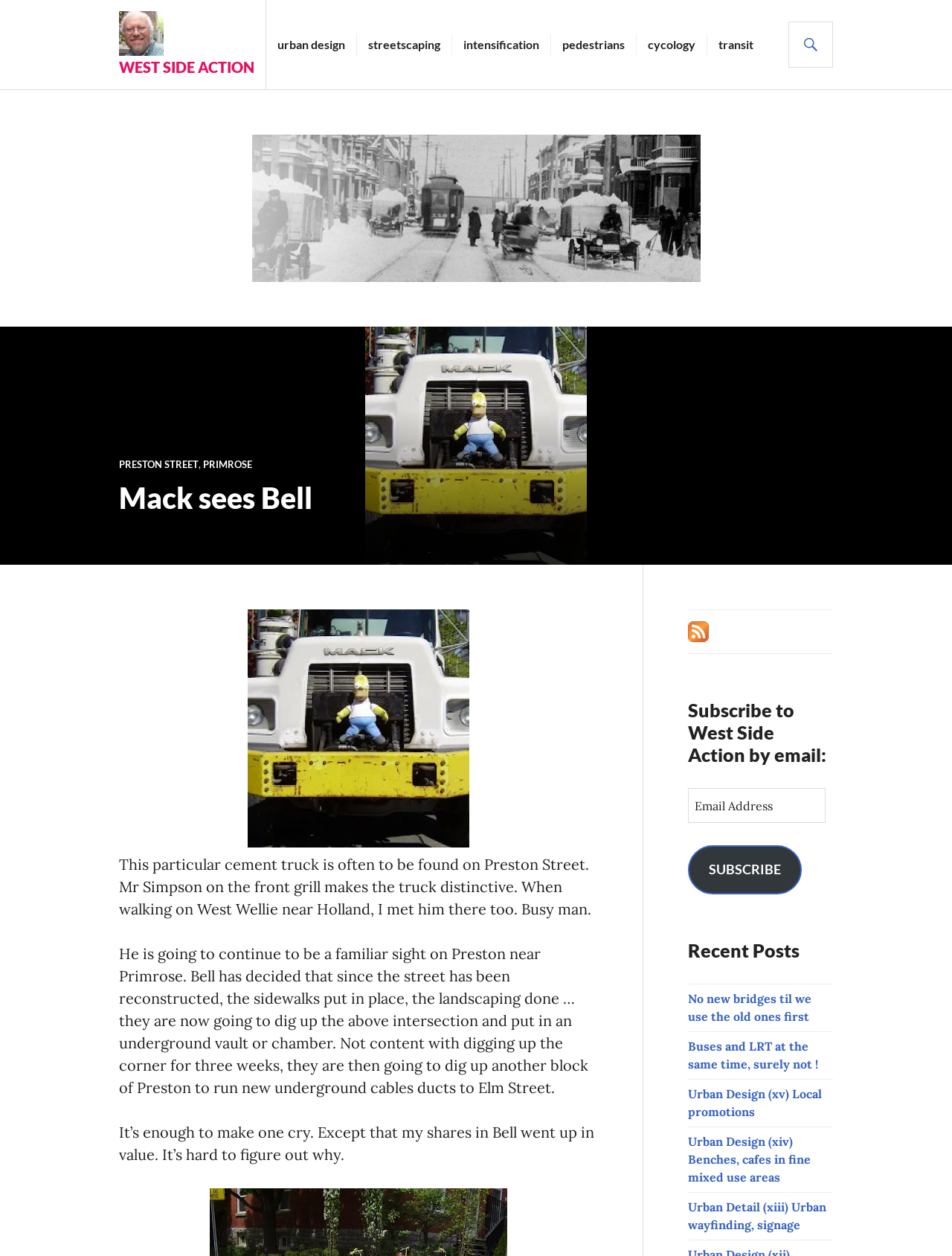Determine the bounding box coordinates for the HTML element described here: "parent_node: WEST SIDE ACTION".

[0.125, 0.009, 0.267, 0.044]